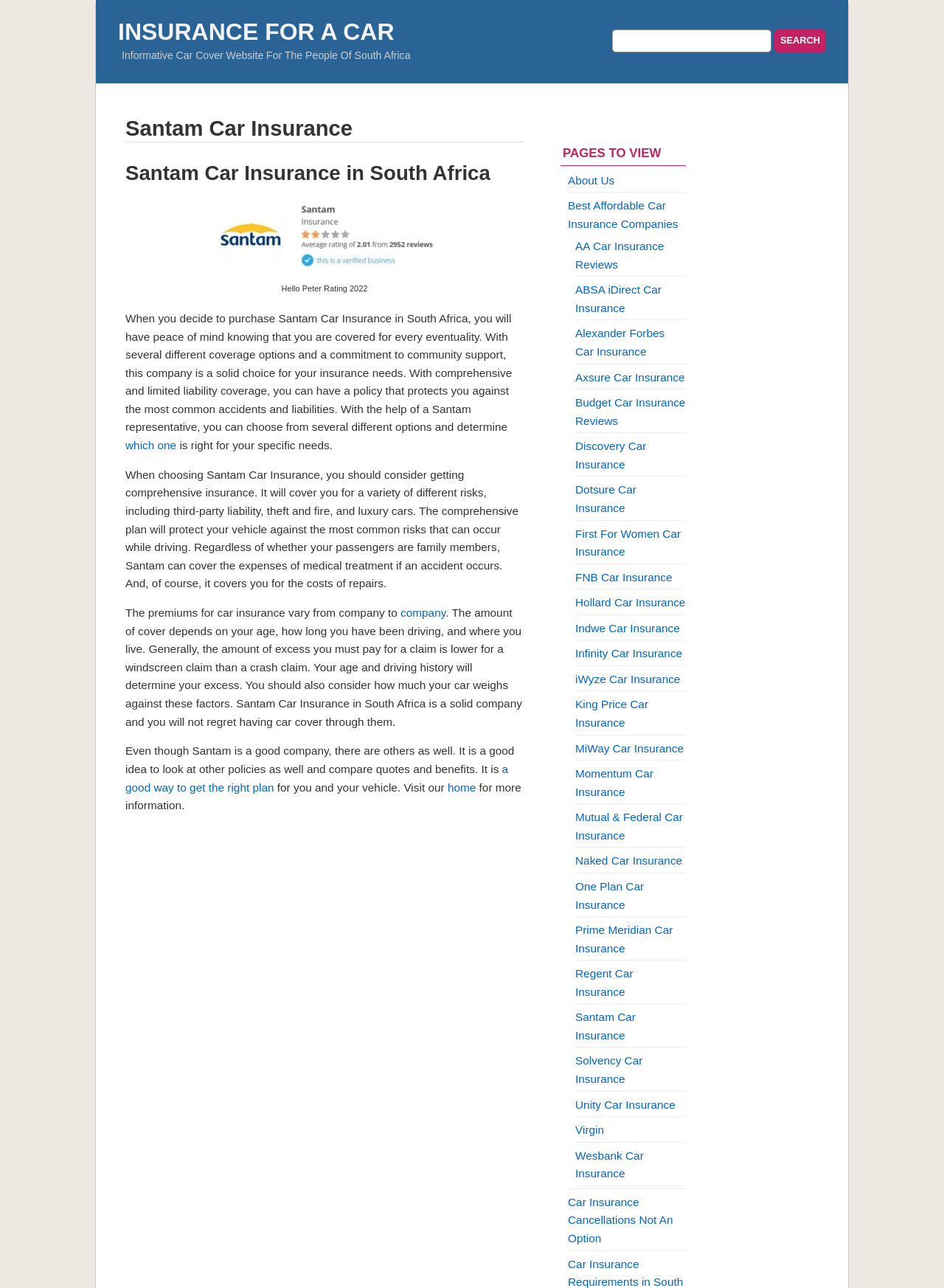What is the purpose of the search bar?
Please provide a single word or phrase based on the screenshot.

To get quotes